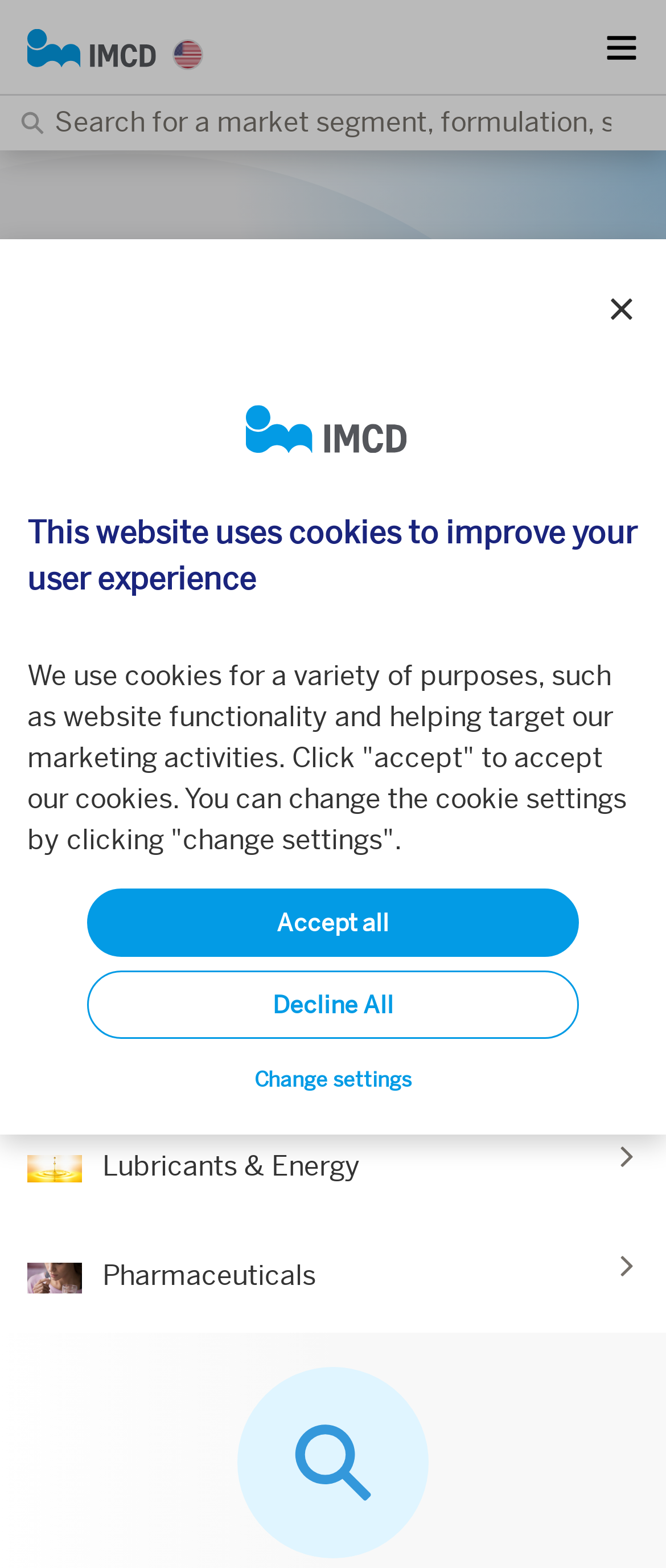Identify the bounding box coordinates of the area that should be clicked in order to complete the given instruction: "Explore the Advanced Materials market segment". The bounding box coordinates should be four float numbers between 0 and 1, i.e., [left, top, right, bottom].

[0.154, 0.314, 0.533, 0.337]